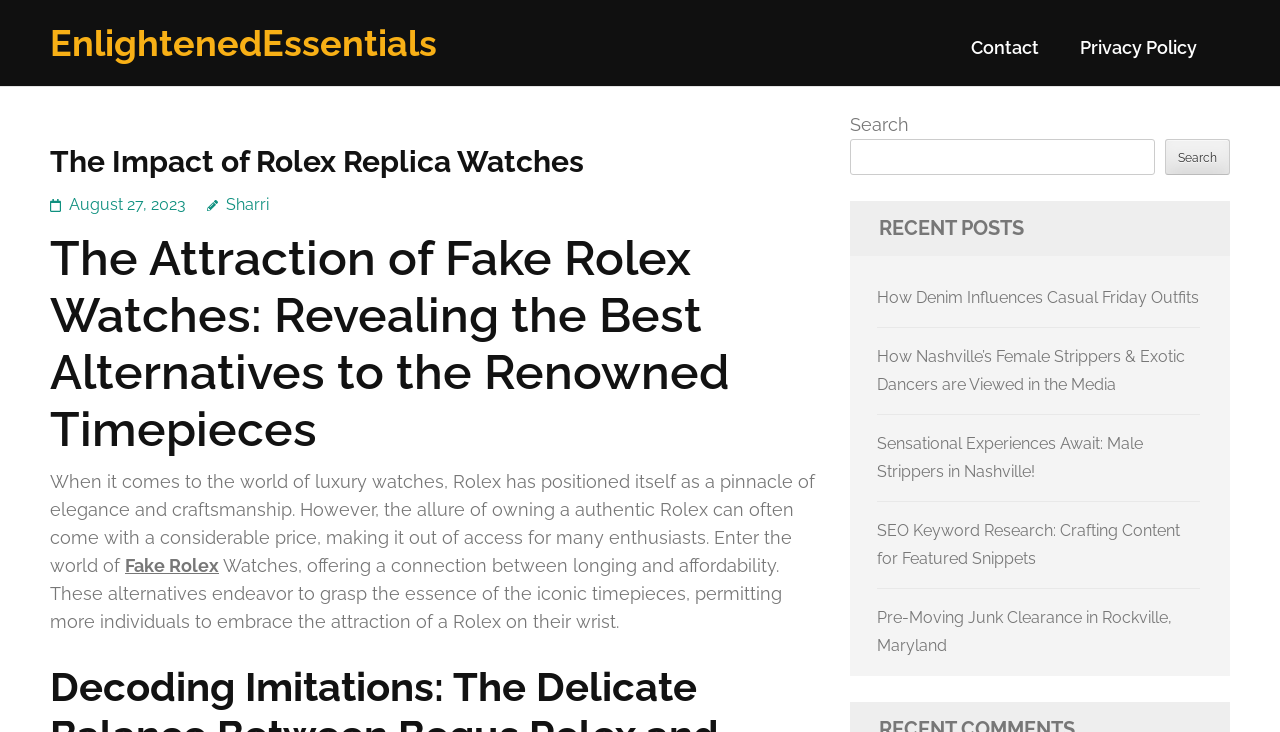Identify and generate the primary title of the webpage.

The Impact of Rolex Replica Watches